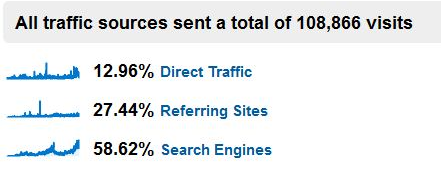What is the total number of visits?
Answer the question with a detailed explanation, including all necessary information.

The graph illustrates the distribution of website traffic sources, highlighting a total of 108,866 visits.